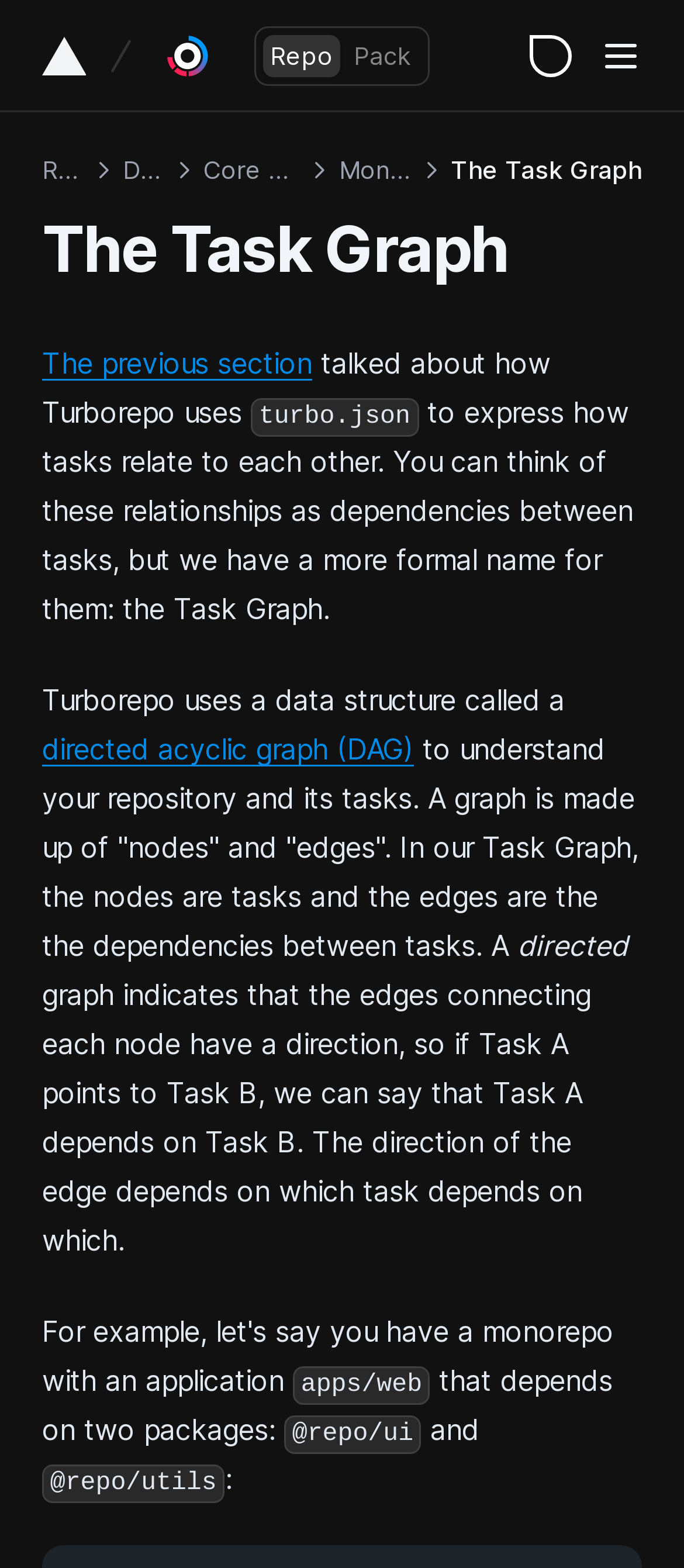Please find the bounding box coordinates of the element that needs to be clicked to perform the following instruction: "Click the Turborepo button". The bounding box coordinates should be four float numbers between 0 and 1, represented as [left, top, right, bottom].

[0.219, 0.018, 0.527, 0.054]